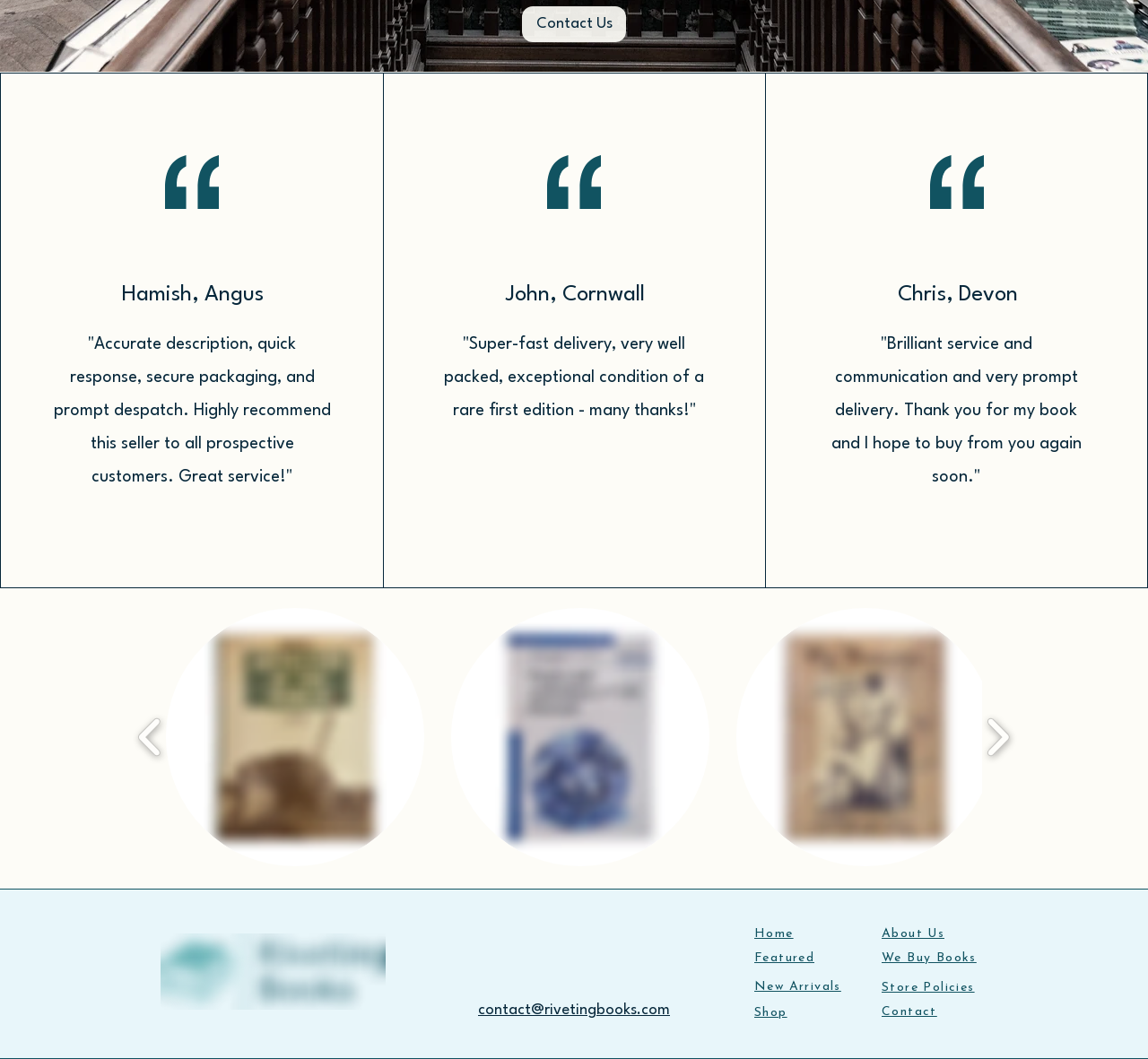How many navigation links are in the footer?
Using the information from the image, provide a comprehensive answer to the question.

I counted the number of link elements in the footer region and found eight of them, including 'Home', 'Featured', 'About Us', and others.